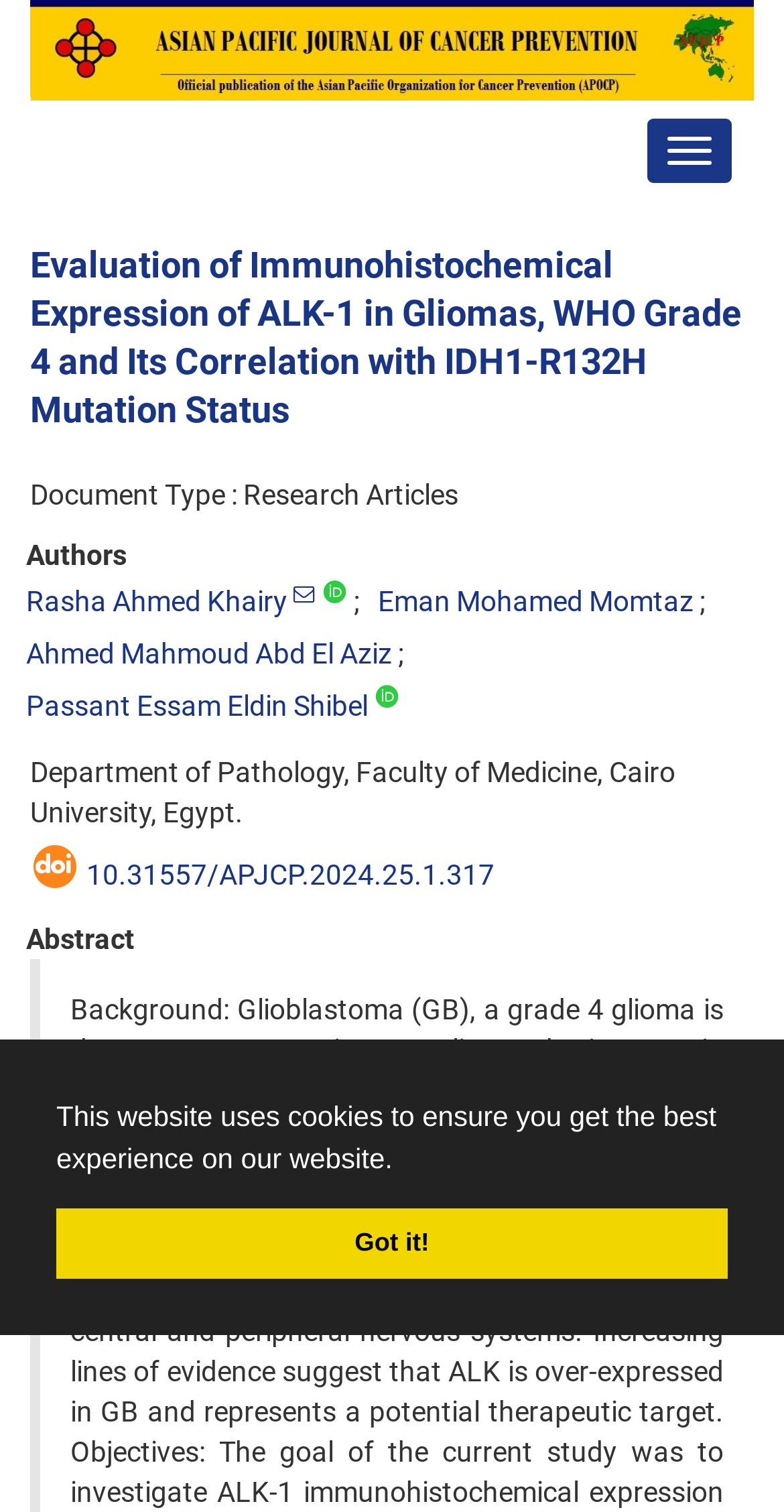Please locate and generate the primary heading on this webpage.

Evaluation of Immunohistochemical Expression of ALK-1 in Gliomas, WHO Grade 4 and Its Correlation with IDH1-R132H Mutation Status